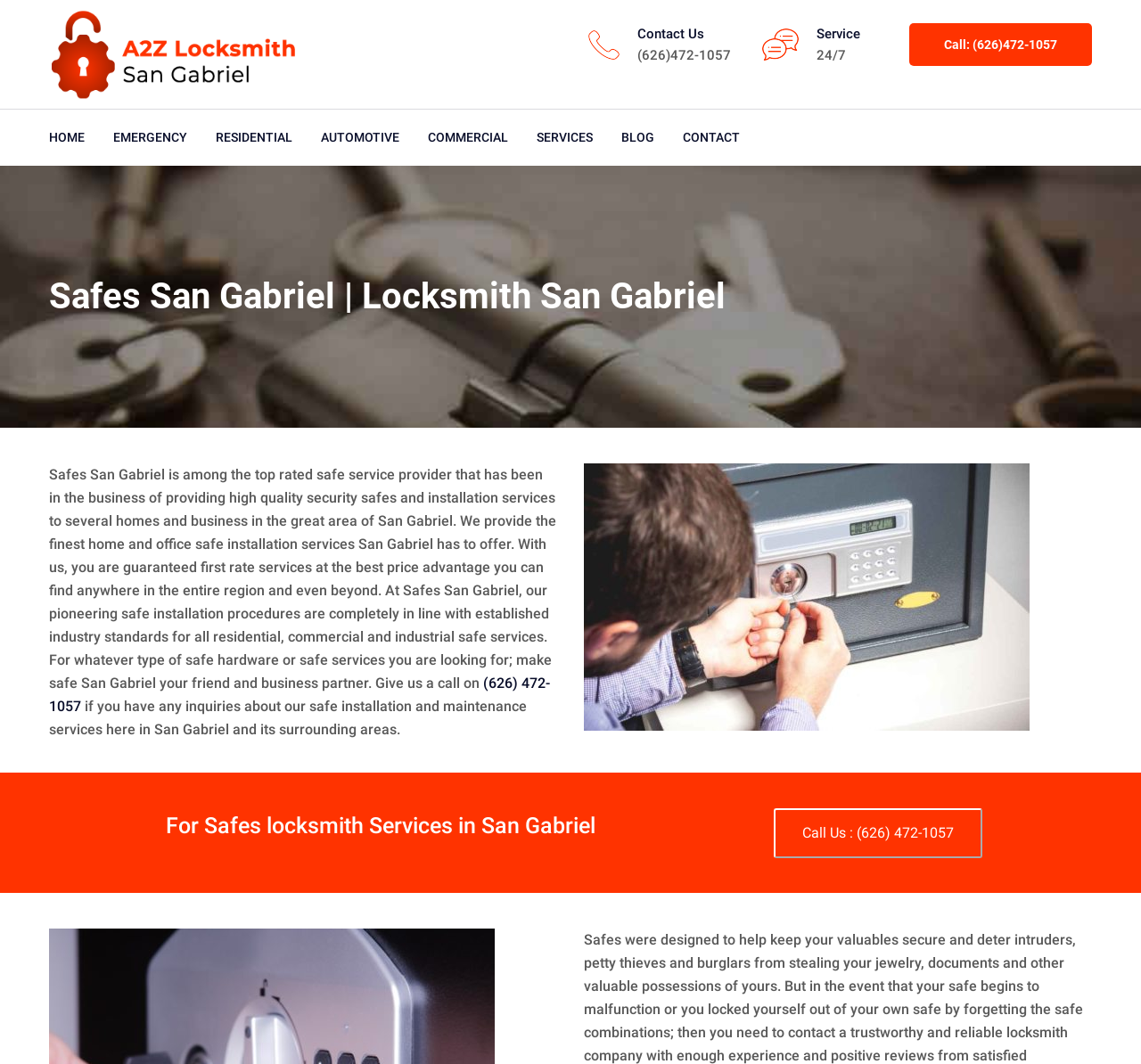Indicate the bounding box coordinates of the element that needs to be clicked to satisfy the following instruction: "Click the 'Call Us' button". The coordinates should be four float numbers between 0 and 1, i.e., [left, top, right, bottom].

[0.678, 0.759, 0.861, 0.807]